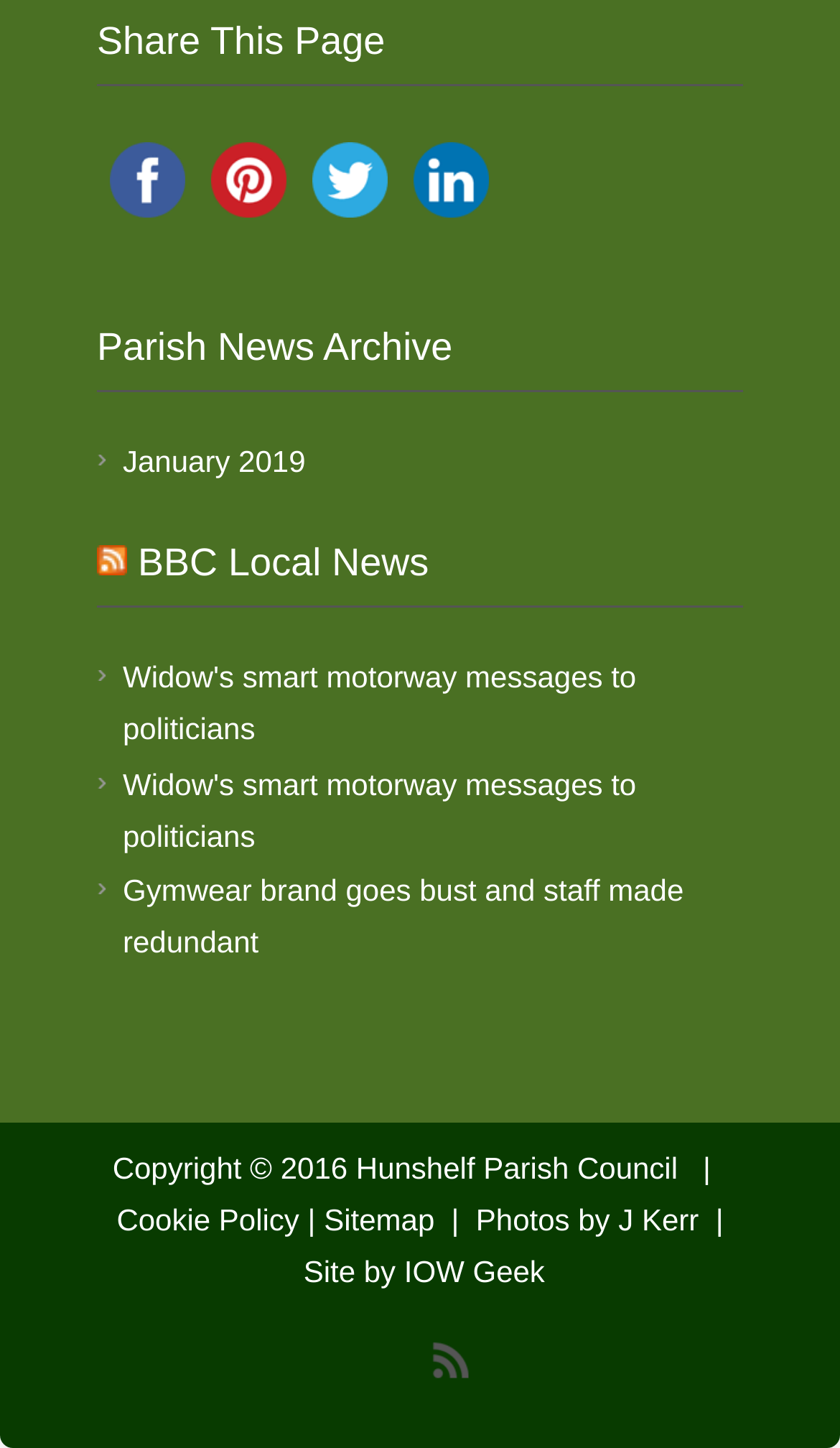Locate the bounding box coordinates of the element that needs to be clicked to carry out the instruction: "View January 2019 news". The coordinates should be given as four float numbers ranging from 0 to 1, i.e., [left, top, right, bottom].

[0.146, 0.306, 0.364, 0.33]